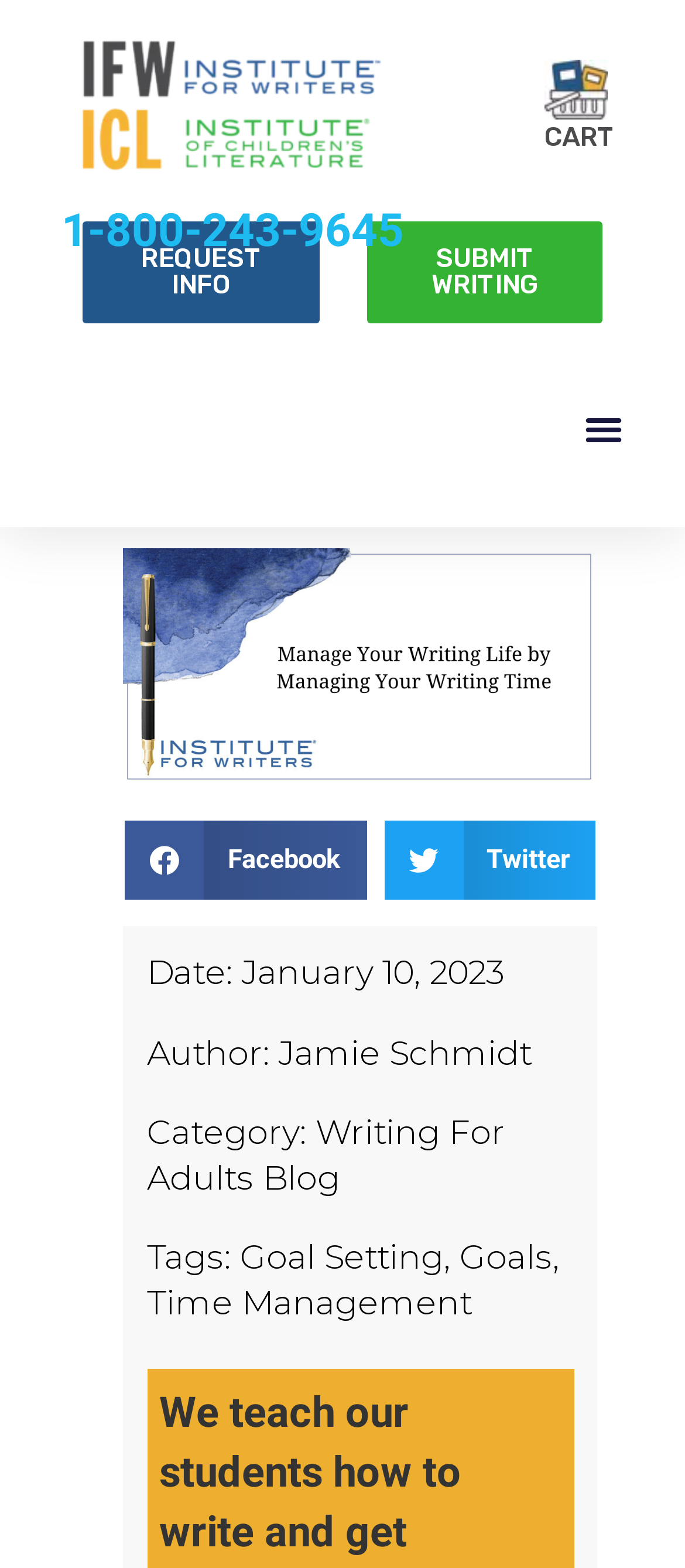Predict the bounding box coordinates of the area that should be clicked to accomplish the following instruction: "Request info". The bounding box coordinates should consist of four float numbers between 0 and 1, i.e., [left, top, right, bottom].

[0.121, 0.142, 0.467, 0.207]